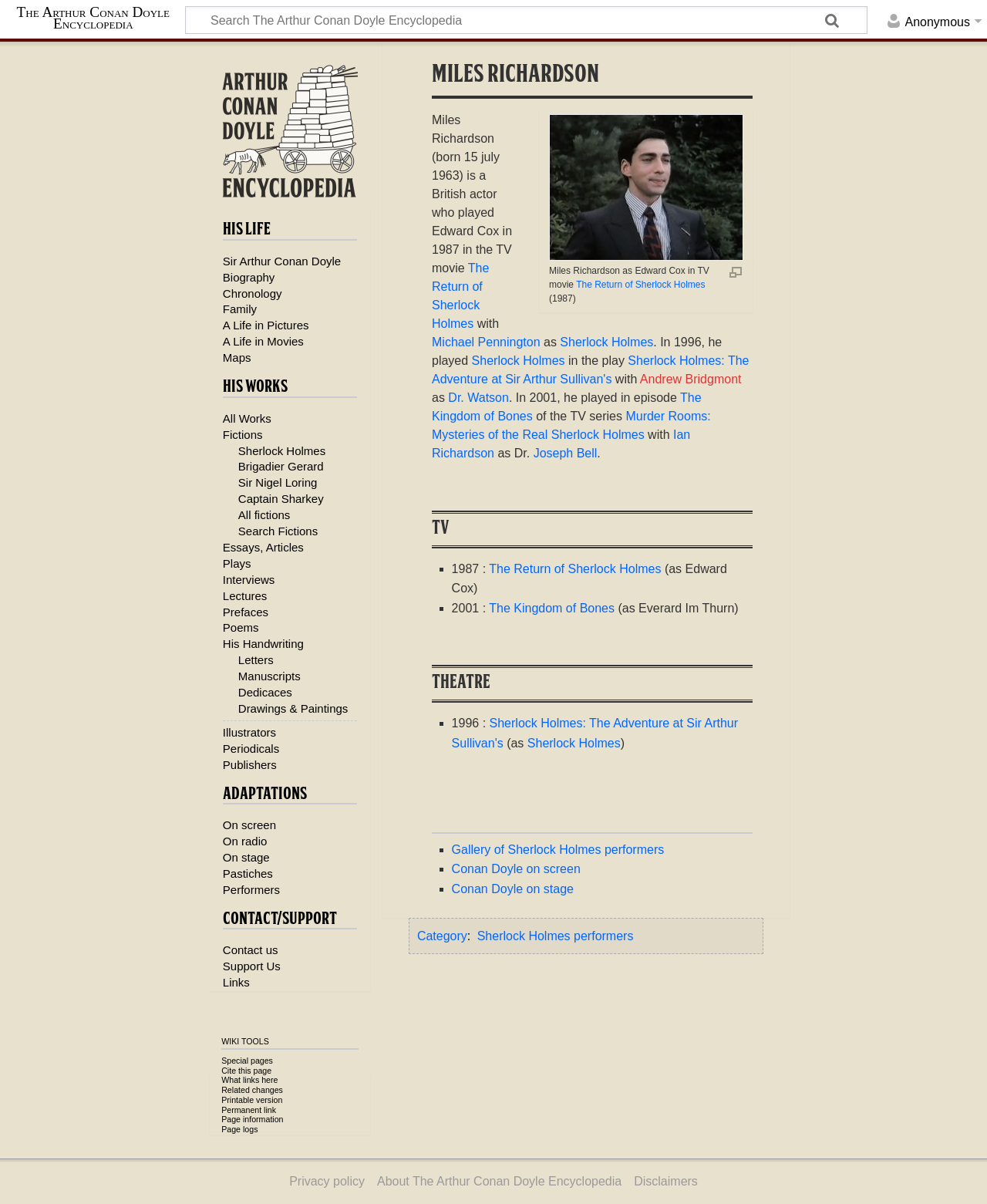Please reply to the following question using a single word or phrase: 
How many navigation menus are present on the webpage?

2